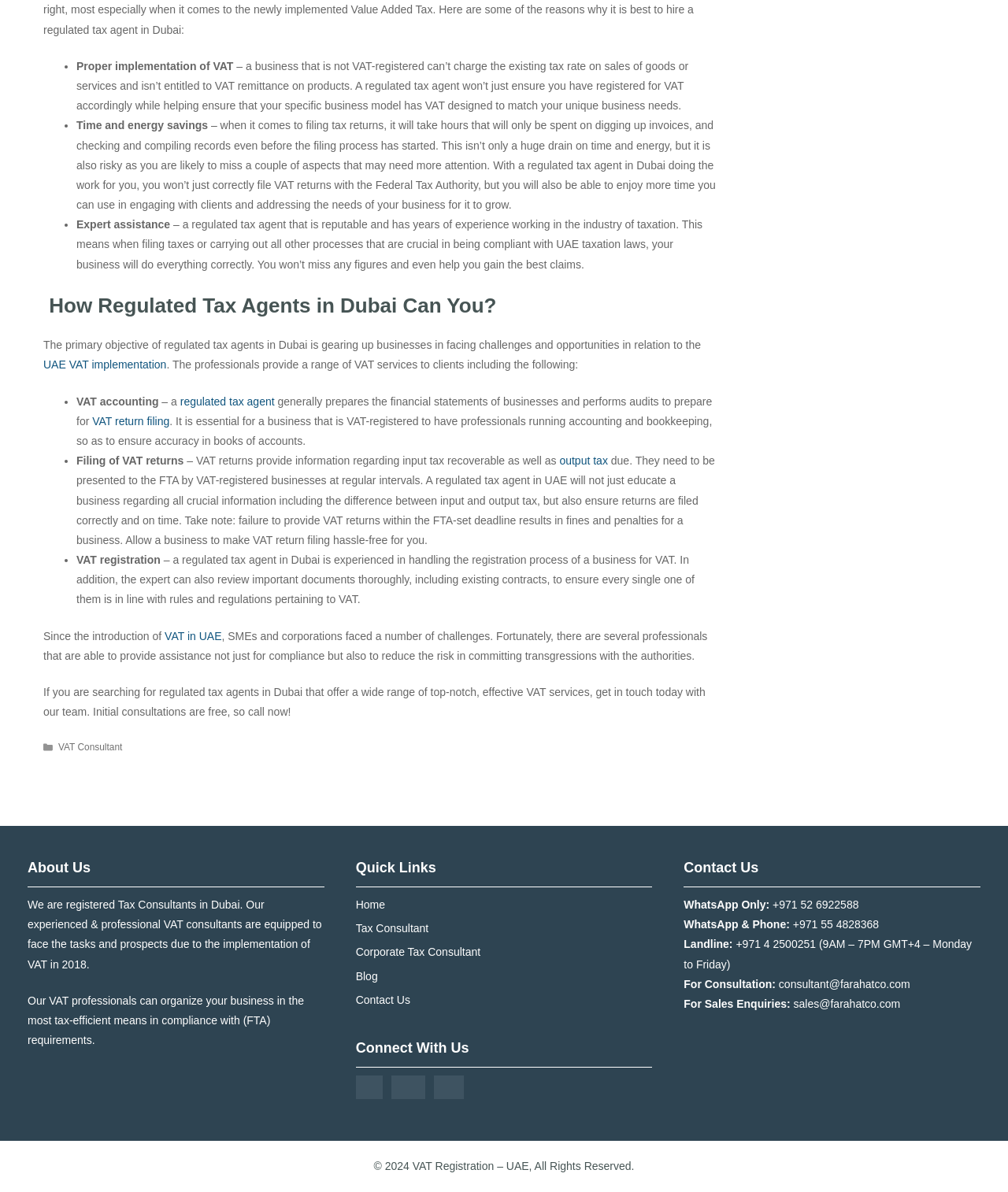What is the primary objective of regulated tax agents in Dubai?
Can you give a detailed and elaborate answer to the question?

The primary objective of regulated tax agents in Dubai is gearing up businesses in facing challenges and opportunities in relation to the UAE VAT implementation, as stated in the webpage.